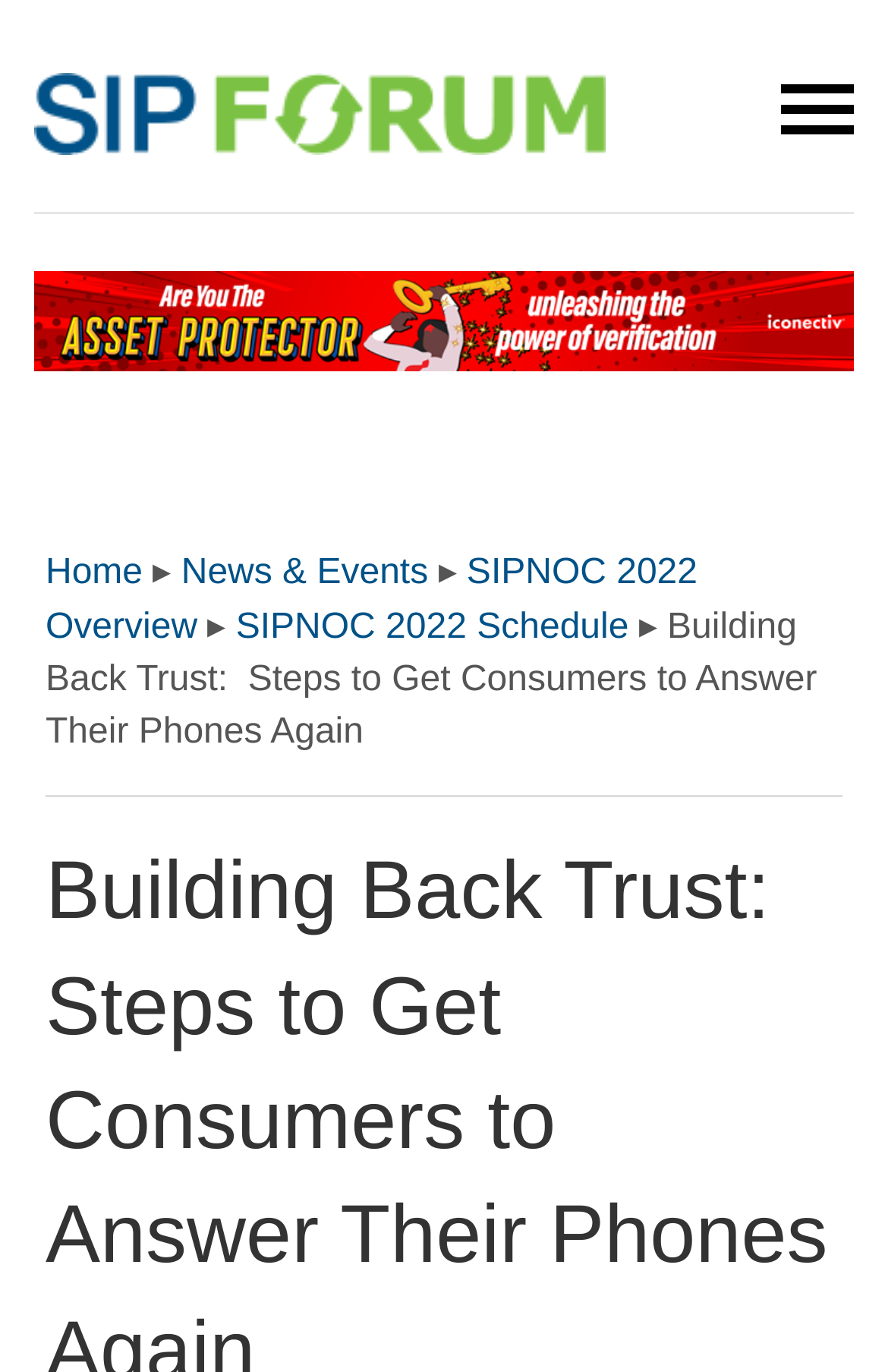How many navigation links are there?
Look at the image and respond with a single word or a short phrase.

4